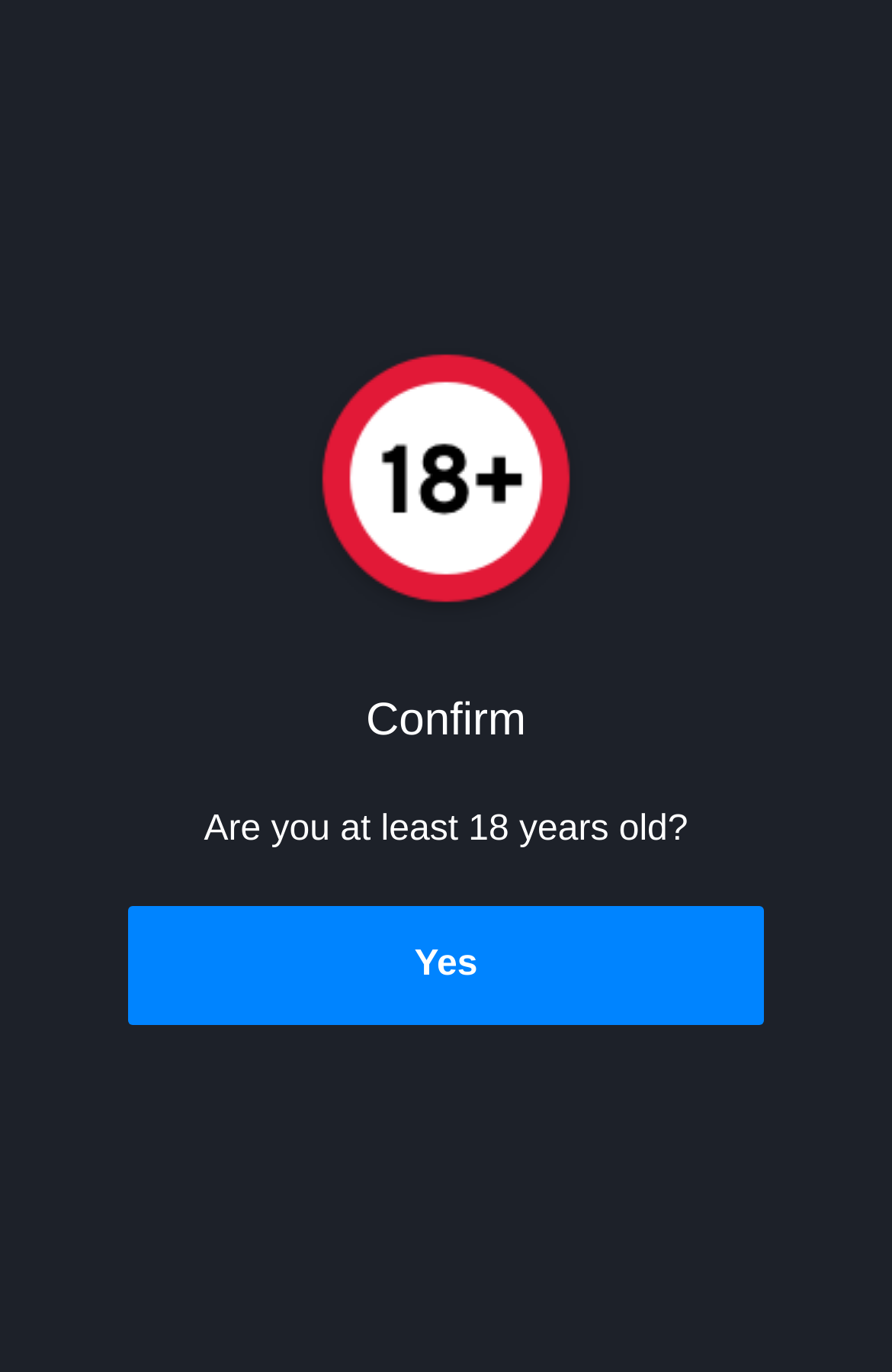Bounding box coordinates are to be given in the format (top-left x, top-left y, bottom-right x, bottom-right y). All values must be floating point numbers between 0 and 1. Provide the bounding box coordinate for the UI element described as: Yes

[0.0, 0.66, 1.0, 0.747]